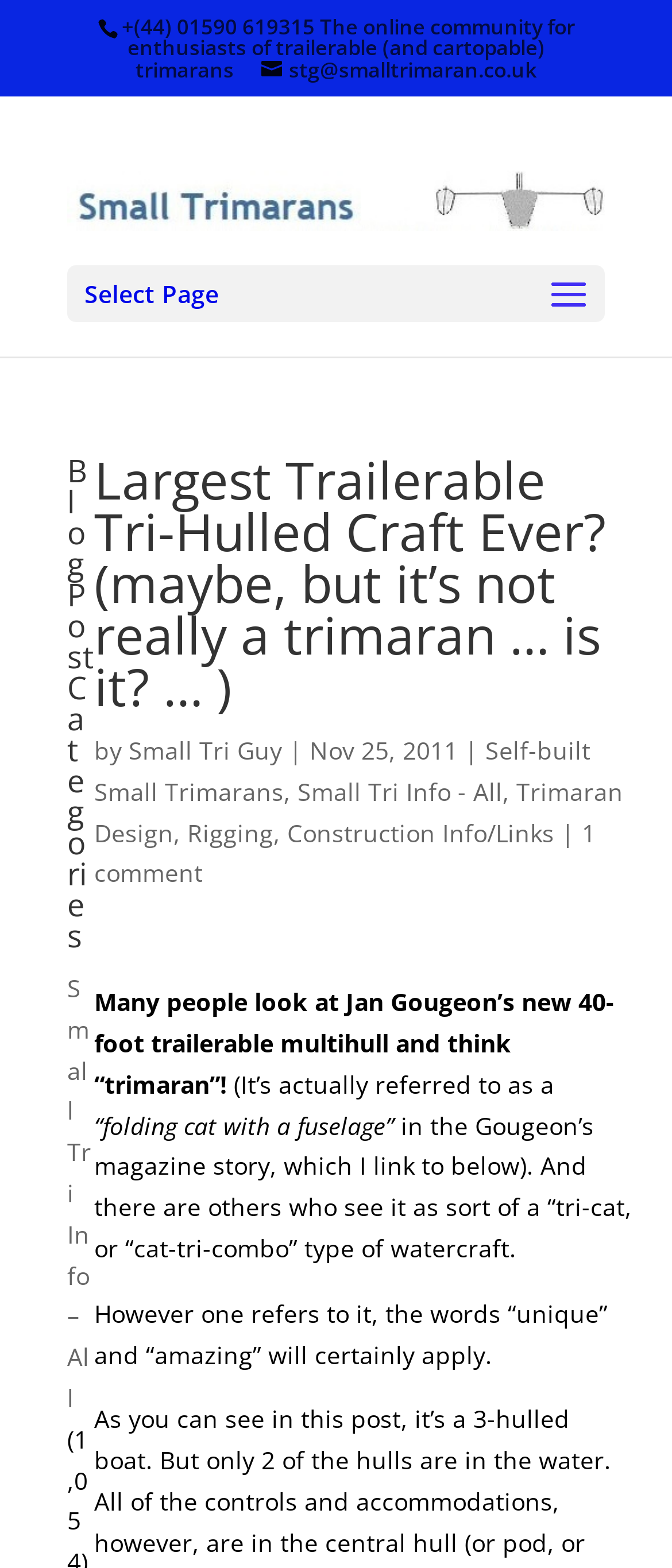Who is the author of the blog post?
Please provide a single word or phrase as the answer based on the screenshot.

Small Tri Guy